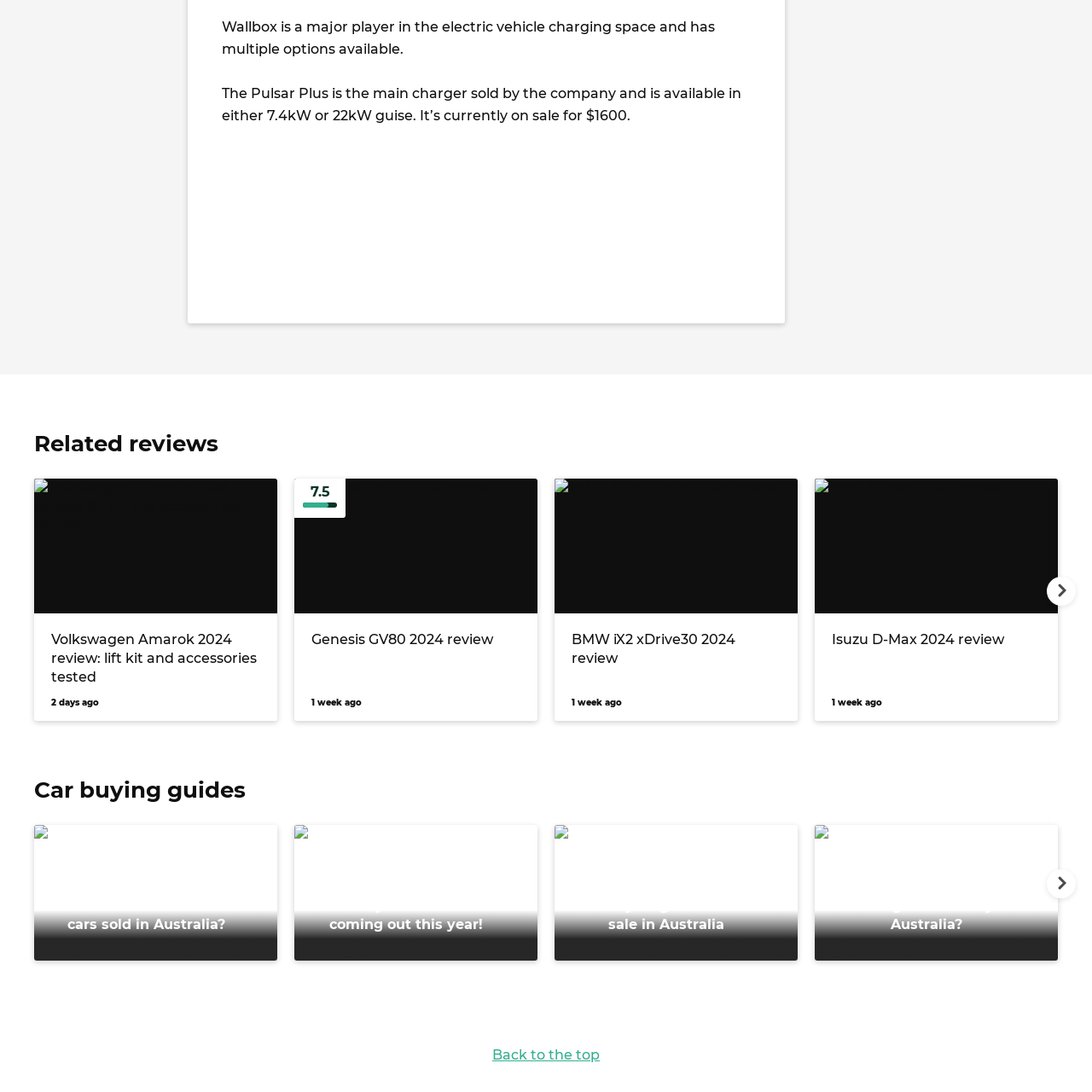Provide a thorough description of the scene captured within the red rectangle.

The image features a 2024 Volkswagen Amarok, prominently displayed in review context. The Amarok is highlighted as having undergone testing for lift kit and accessory options, showcasing its versatility and robust design, appealing to both utility and off-road enthusiasts. Accompanying the visual content is a link to an in-depth review that likely covers performance, features, and user feedback about the model. This review aims to inform potential buyers about the latest offerings from Volkswagen in the context of 2024's automotive landscape.